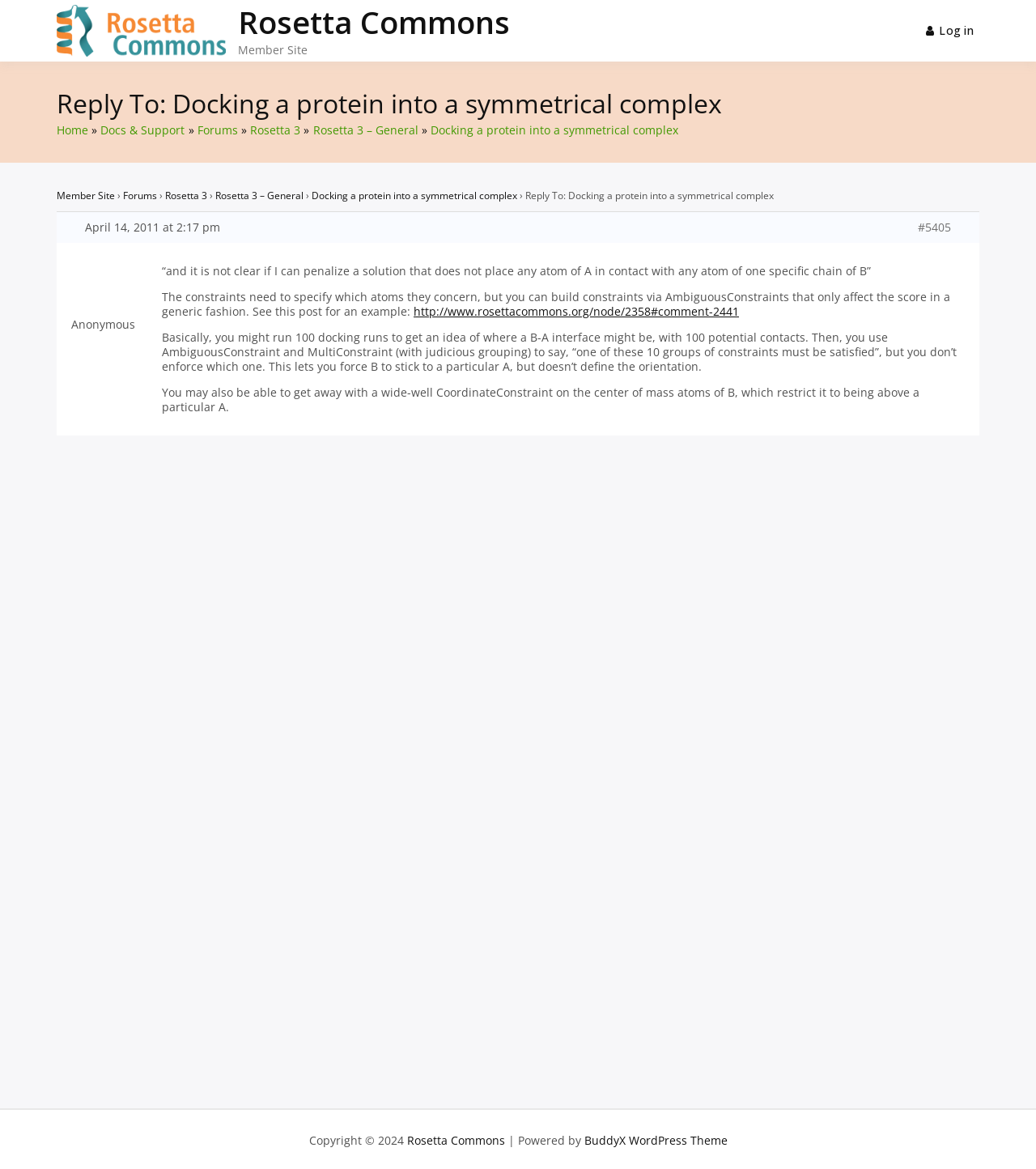What is the date of the current forum post?
Look at the image and respond to the question as thoroughly as possible.

The date of the current forum post is 'April 14, 2011 at 2:17 pm', which is indicated by the static text element with a bounding box of [0.082, 0.187, 0.212, 0.201].